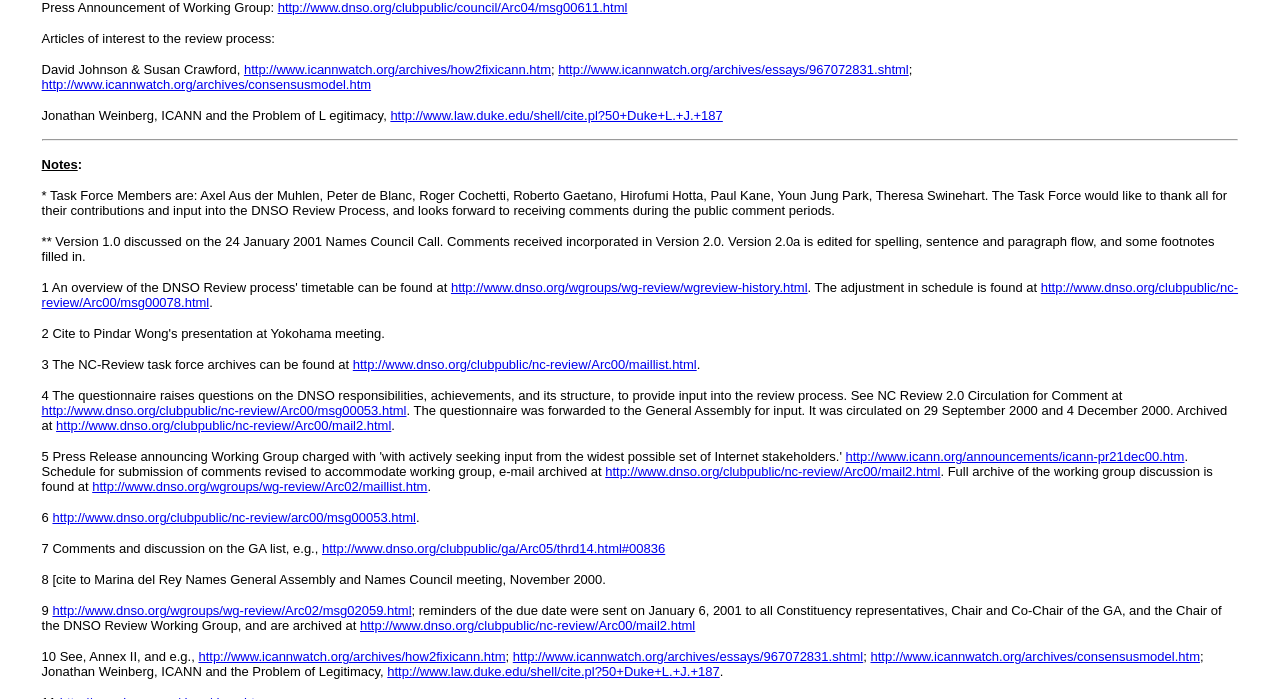What is the URL of the ICANN announcement?
Using the picture, provide a one-word or short phrase answer.

http://www.icann.org/announcements/icann-pr21dec00.htm